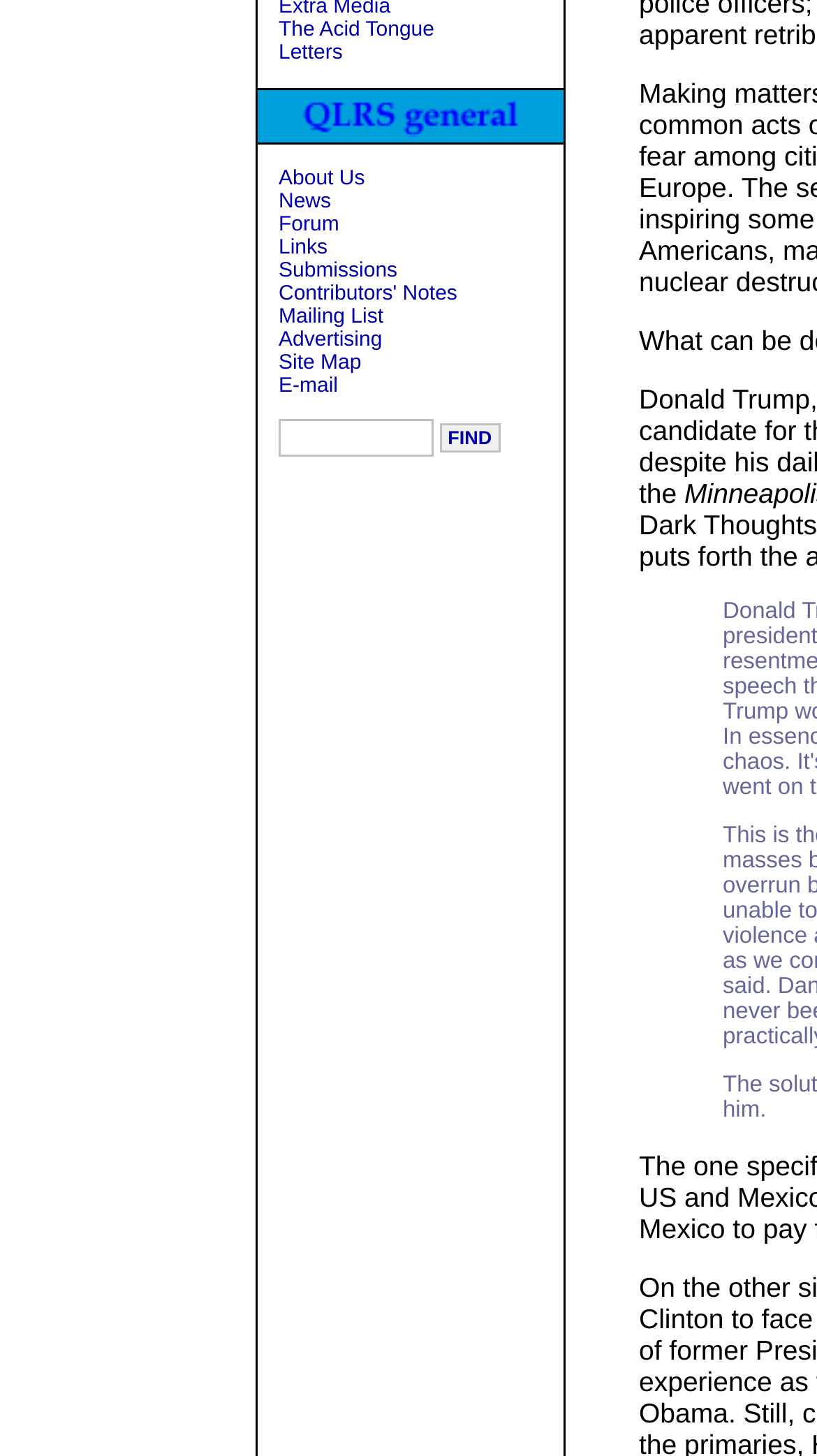Please specify the bounding box coordinates in the format (top-left x, top-left y, bottom-right x, bottom-right y), with values ranging from 0 to 1. Identify the bounding box for the UI component described as follows: Letters

[0.341, 0.029, 0.419, 0.045]